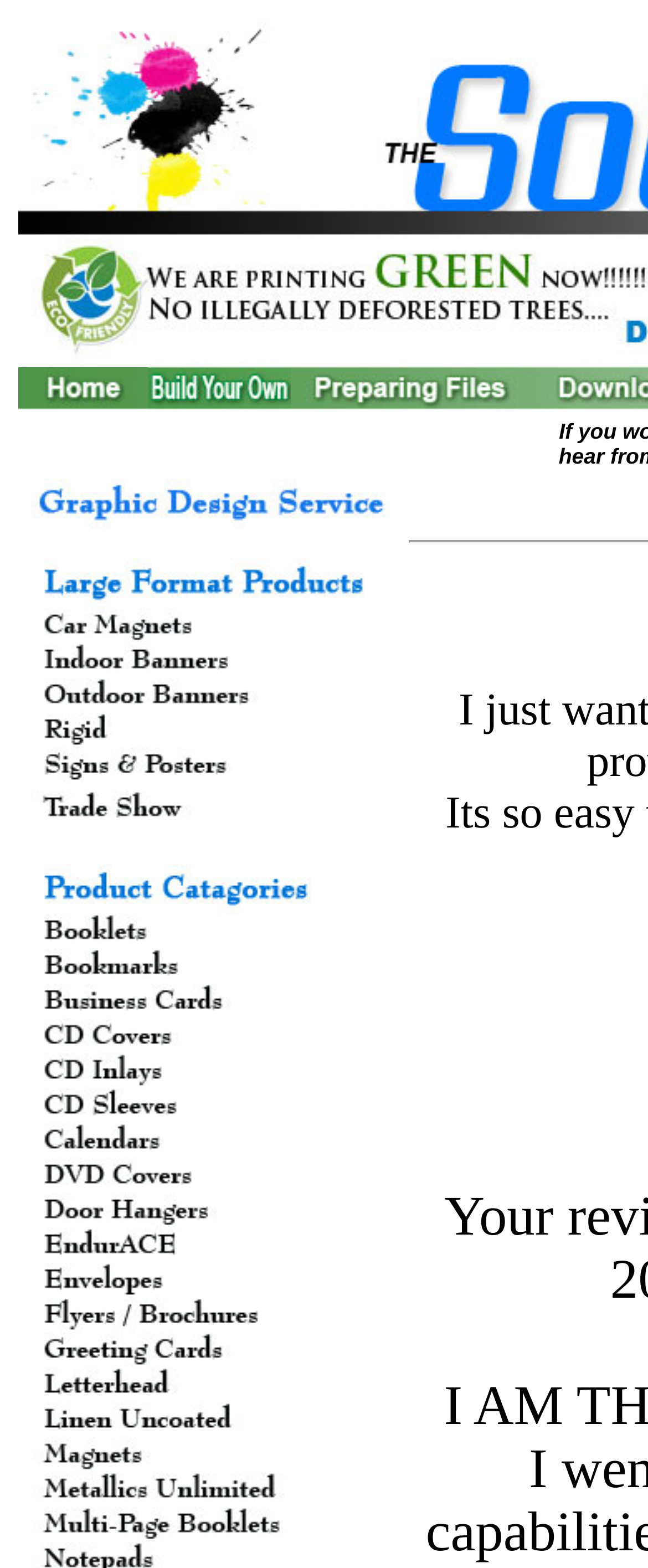Please identify the coordinates of the bounding box that should be clicked to fulfill this instruction: "browse the fourth product".

[0.028, 0.376, 0.595, 0.392]